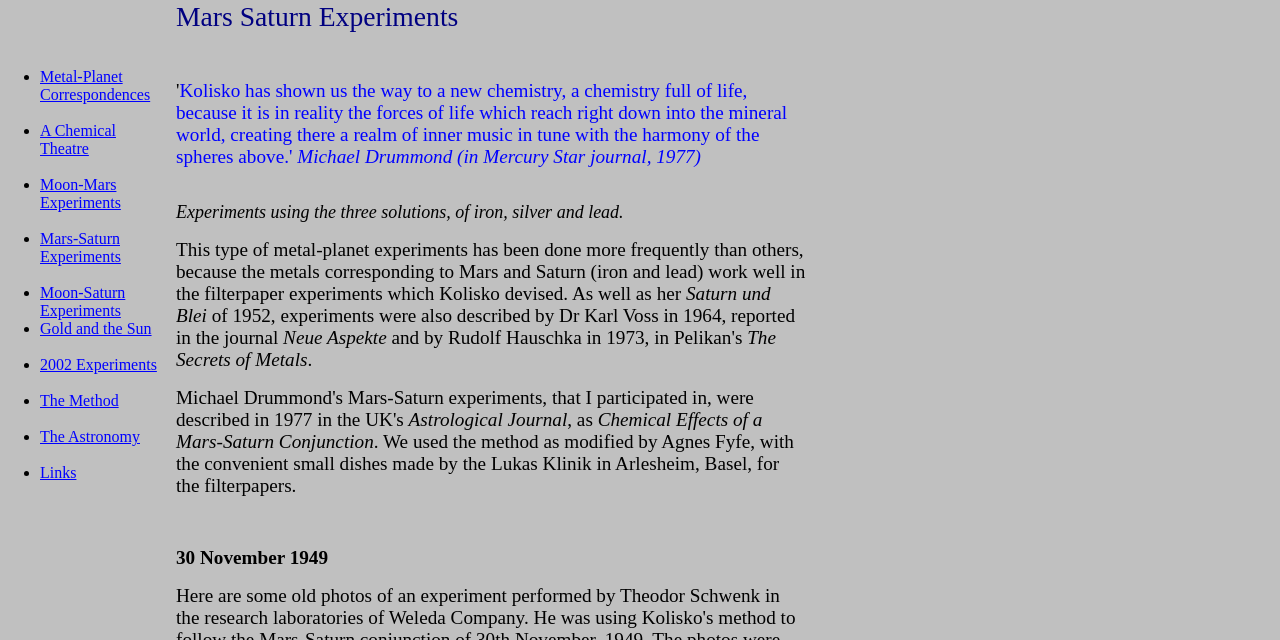Predict the bounding box coordinates of the area that should be clicked to accomplish the following instruction: "View Mars-Saturn Experiments". The bounding box coordinates should consist of four float numbers between 0 and 1, i.e., [left, top, right, bottom].

[0.031, 0.359, 0.094, 0.414]